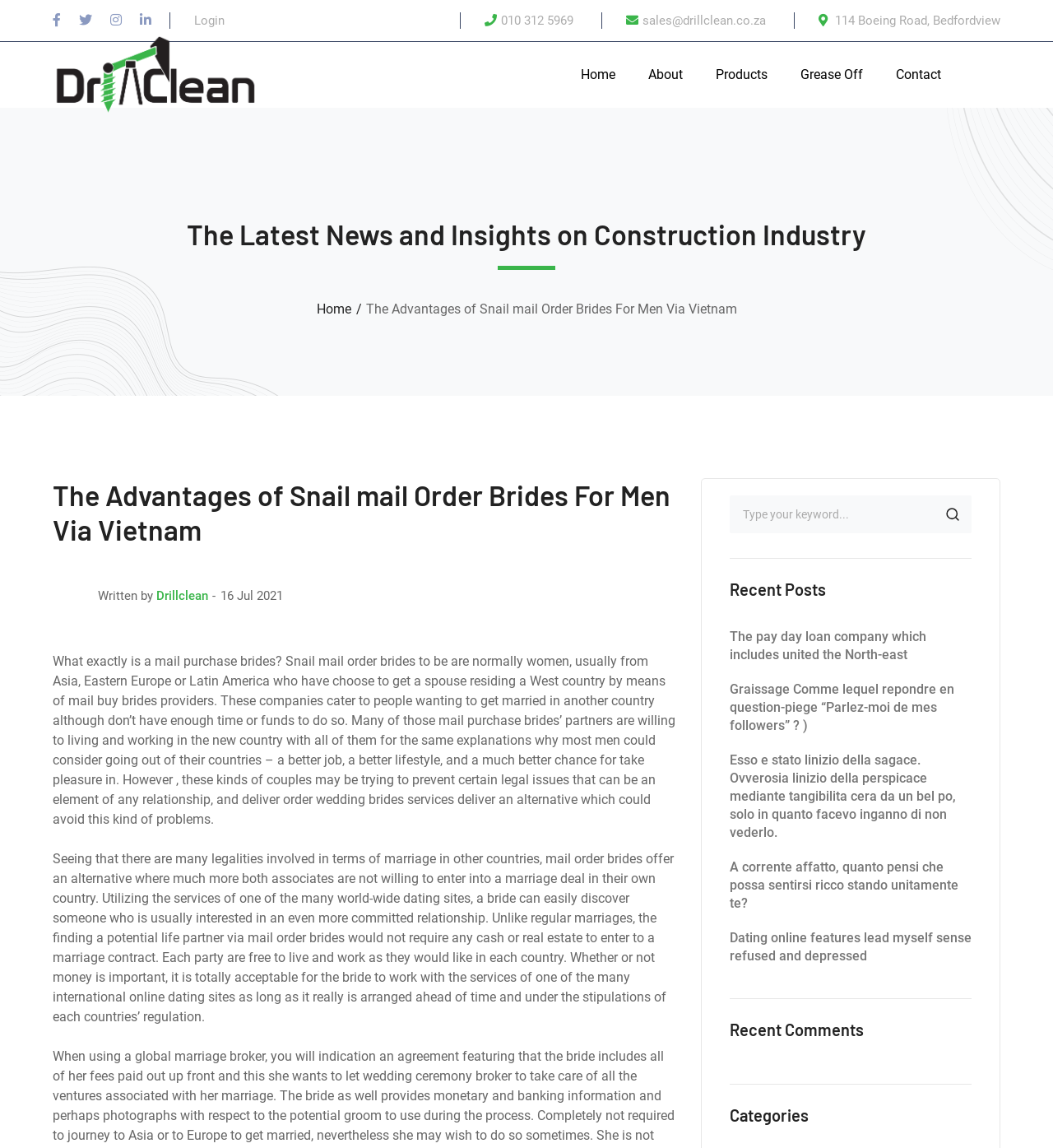Find the bounding box of the UI element described as: "Home". The bounding box coordinates should be given as four float values between 0 and 1, i.e., [left, top, right, bottom].

[0.552, 0.029, 0.584, 0.101]